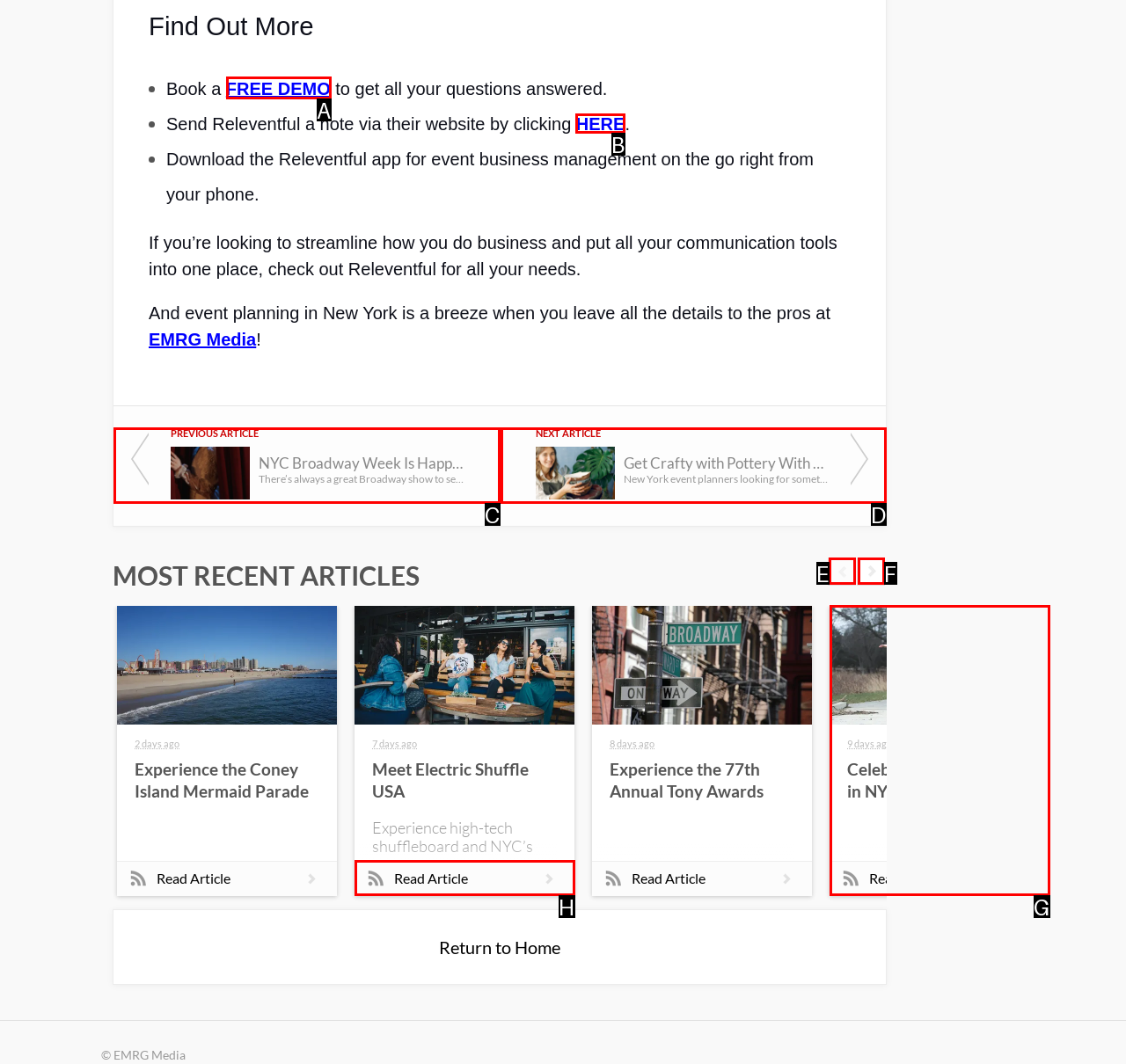Choose the UI element you need to click to carry out the task: Click on 'FREE DEMO'.
Respond with the corresponding option's letter.

A